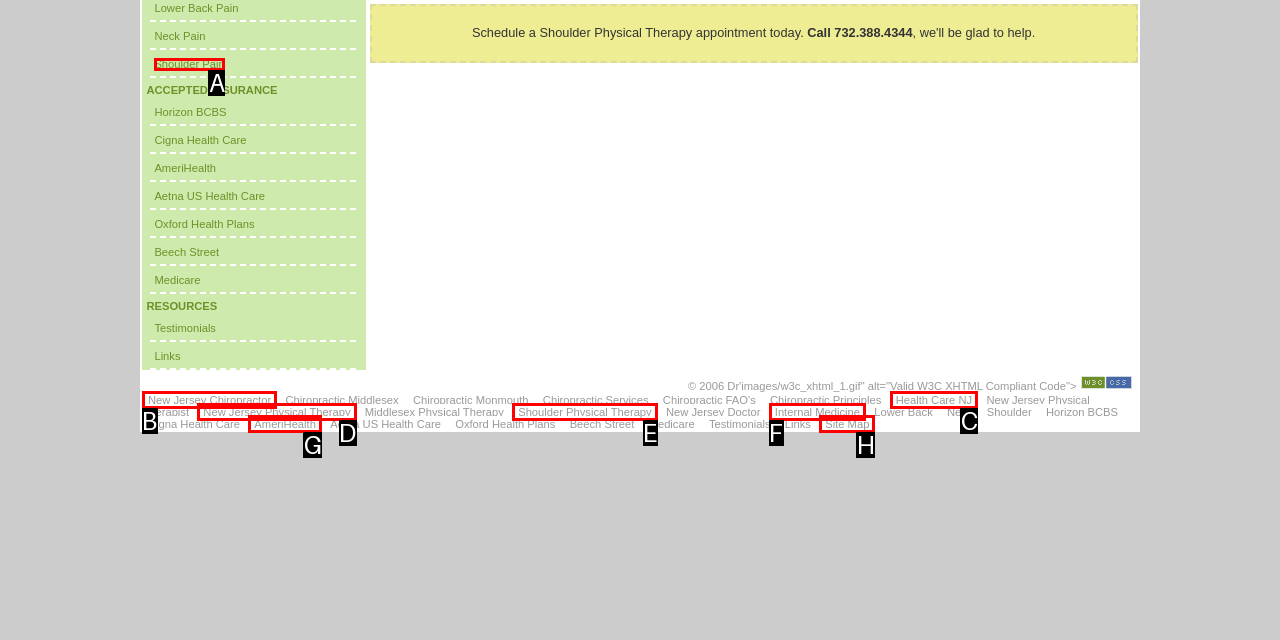Choose the option that matches the following description: name="s" placeholder="Search"
Reply with the letter of the selected option directly.

None